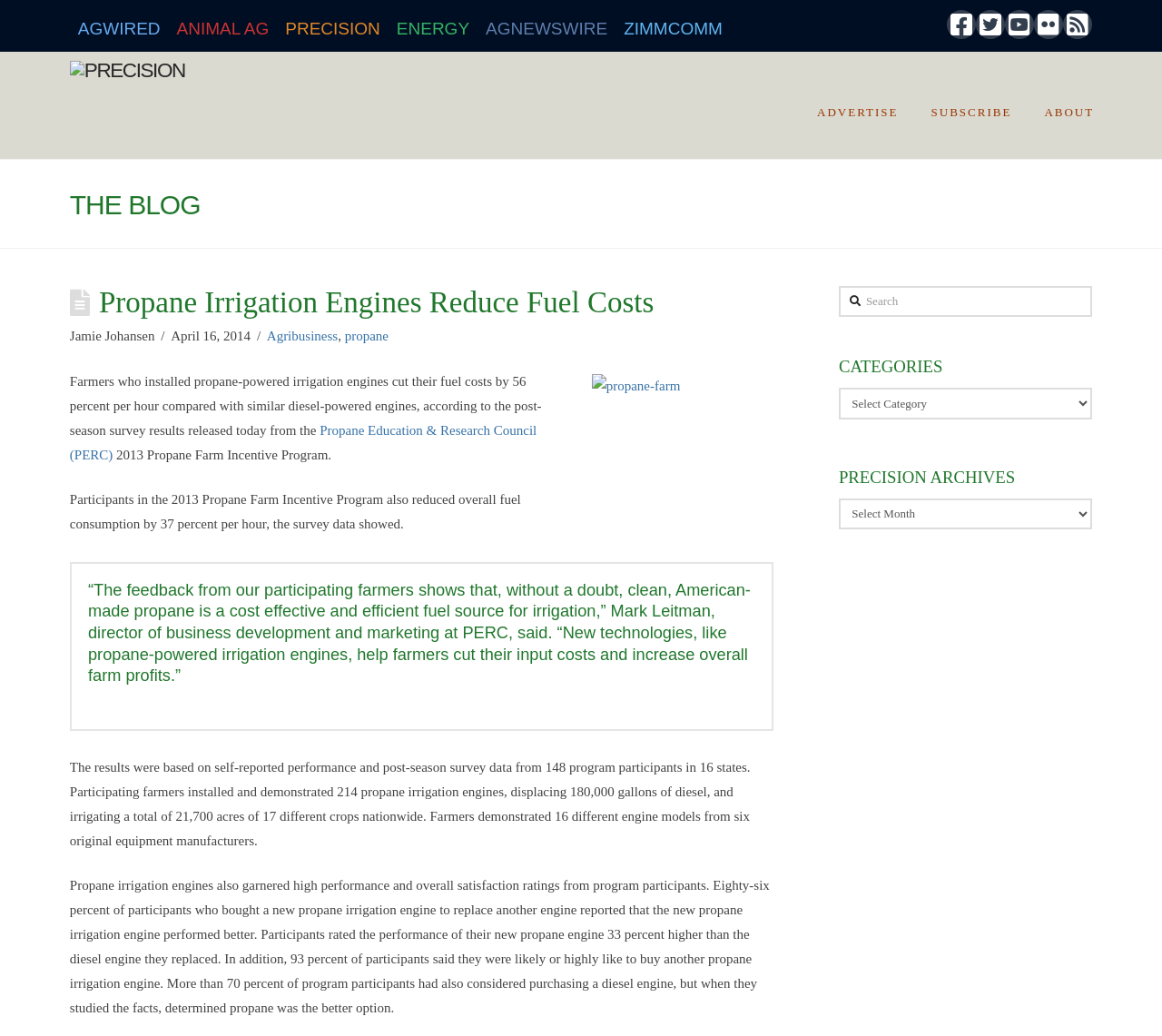What is the name of the company mentioned in the article?
Respond with a short answer, either a single word or a phrase, based on the image.

Propane Education & Research Council